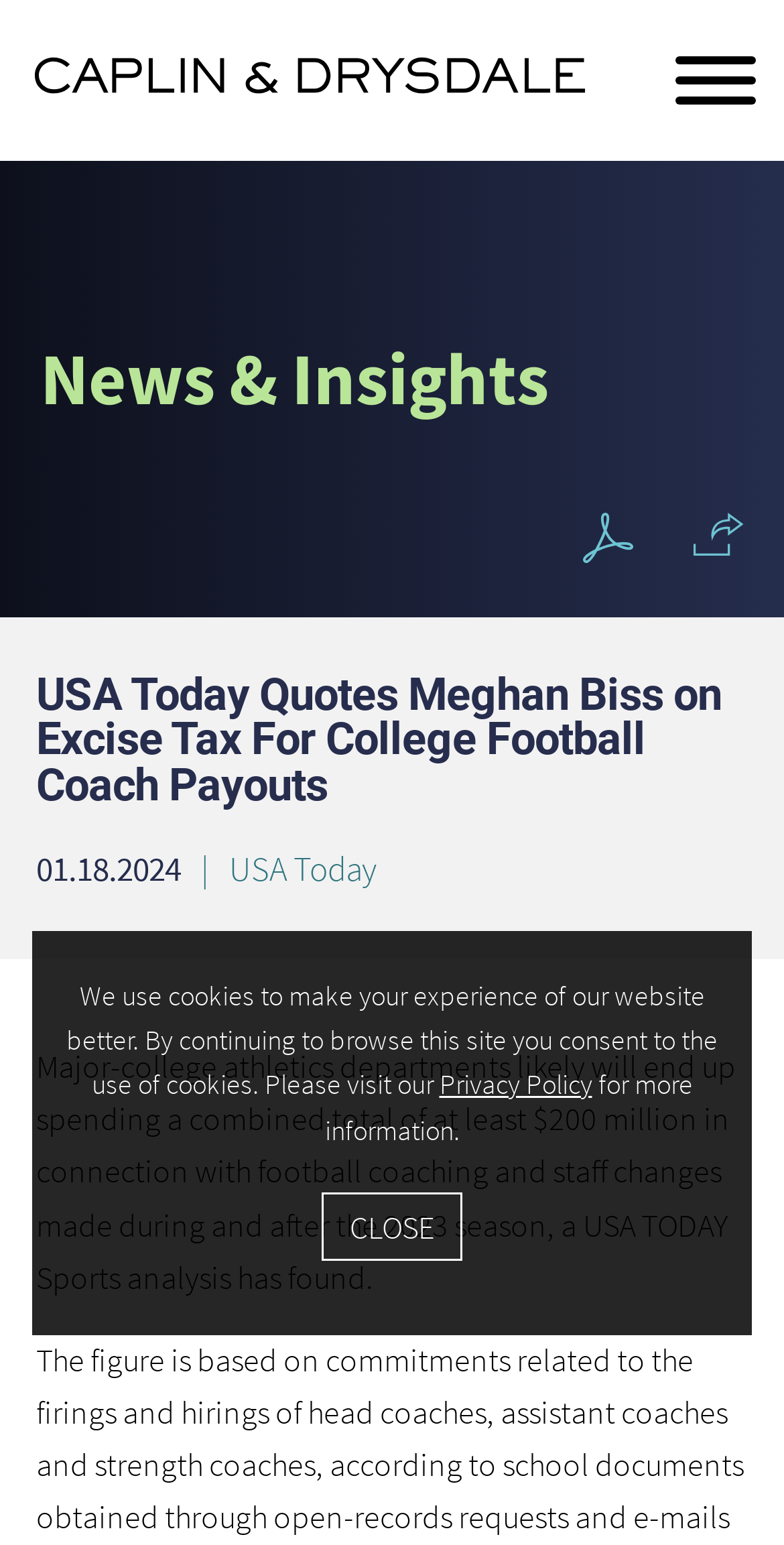Identify and extract the main heading from the webpage.

USA Today Quotes Meghan Biss on Excise Tax For College Football Coach Payouts